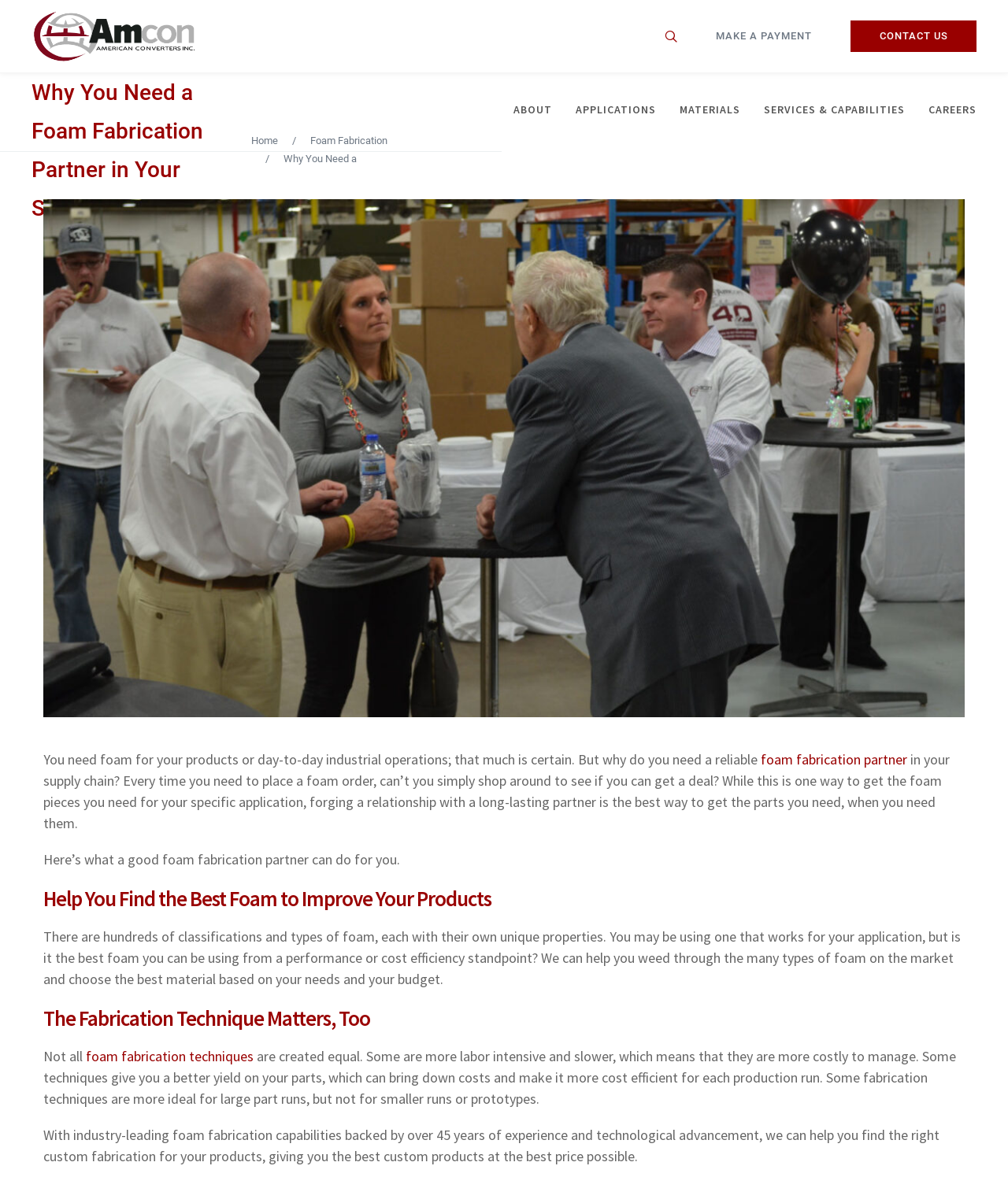Extract the top-level heading from the webpage and provide its text.

Why You Need a Foam Fabrication Partner in Your Supply Chain